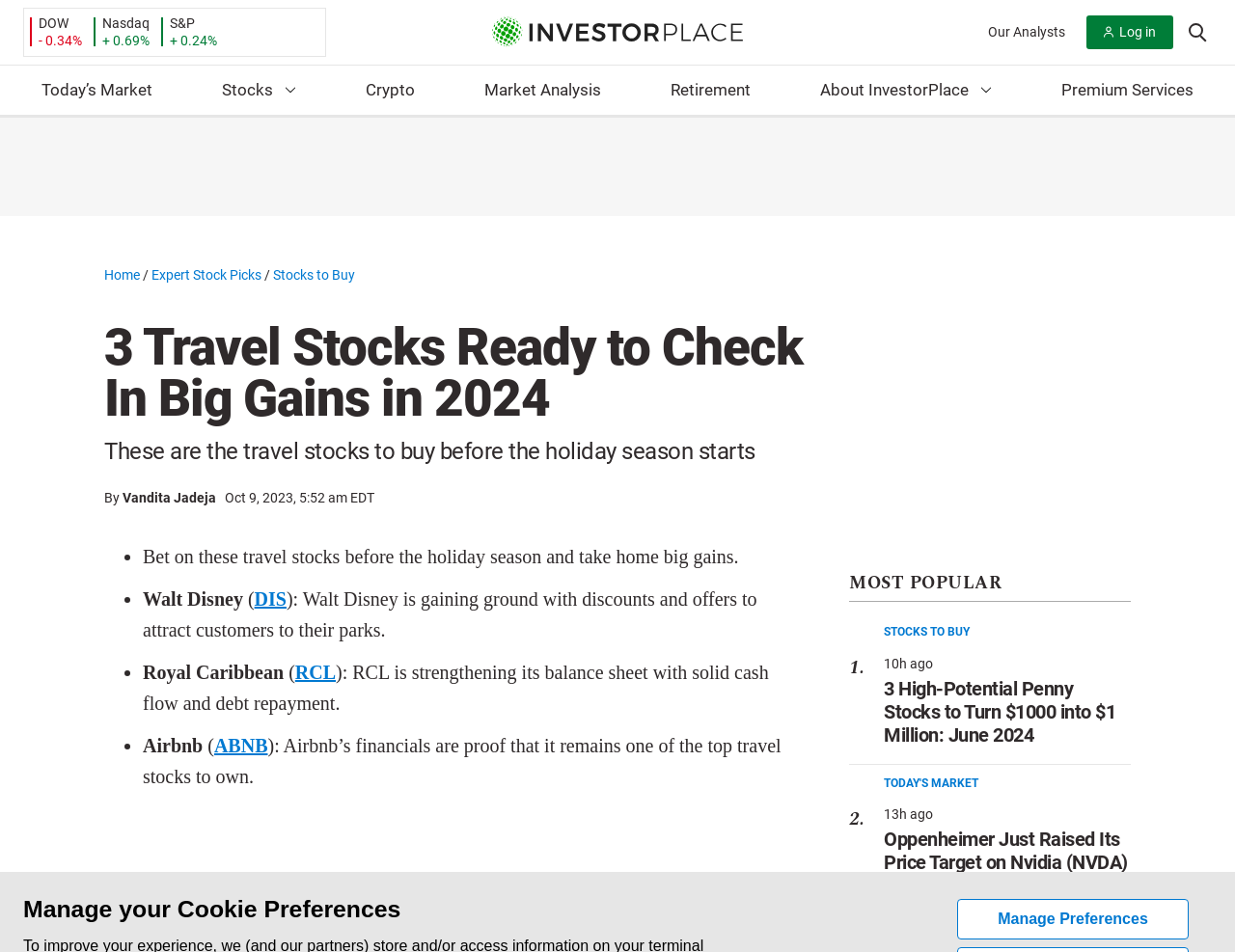Find the bounding box coordinates of the clickable region needed to perform the following instruction: "Search this site". The coordinates should be provided as four float numbers between 0 and 1, i.e., [left, top, right, bottom].

[0.958, 0.012, 0.981, 0.052]